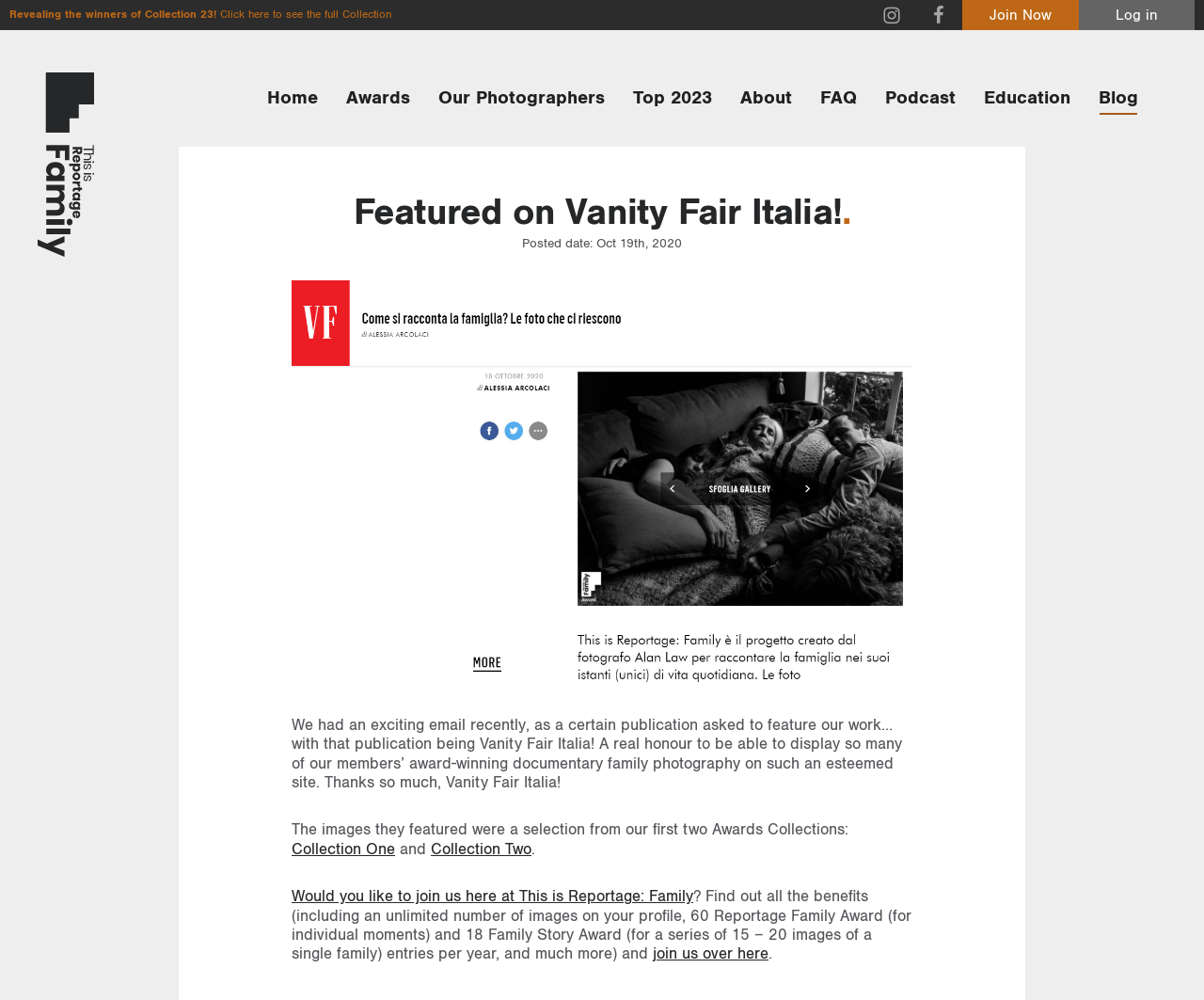Refer to the image and provide a thorough answer to this question:
How many award entries are mentioned as a benefit of joining?

The text mentions that joining the website or organization provides benefits including '60 Reportage Family Award (for individual moments) and 18 Family Story Award (for a series of 15 – 20 images of a single family) entries per year'.